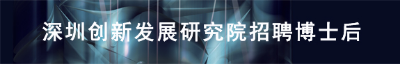Provide a brief response to the question using a single word or phrase: 
What is the focus of the institute?

Innovation and research